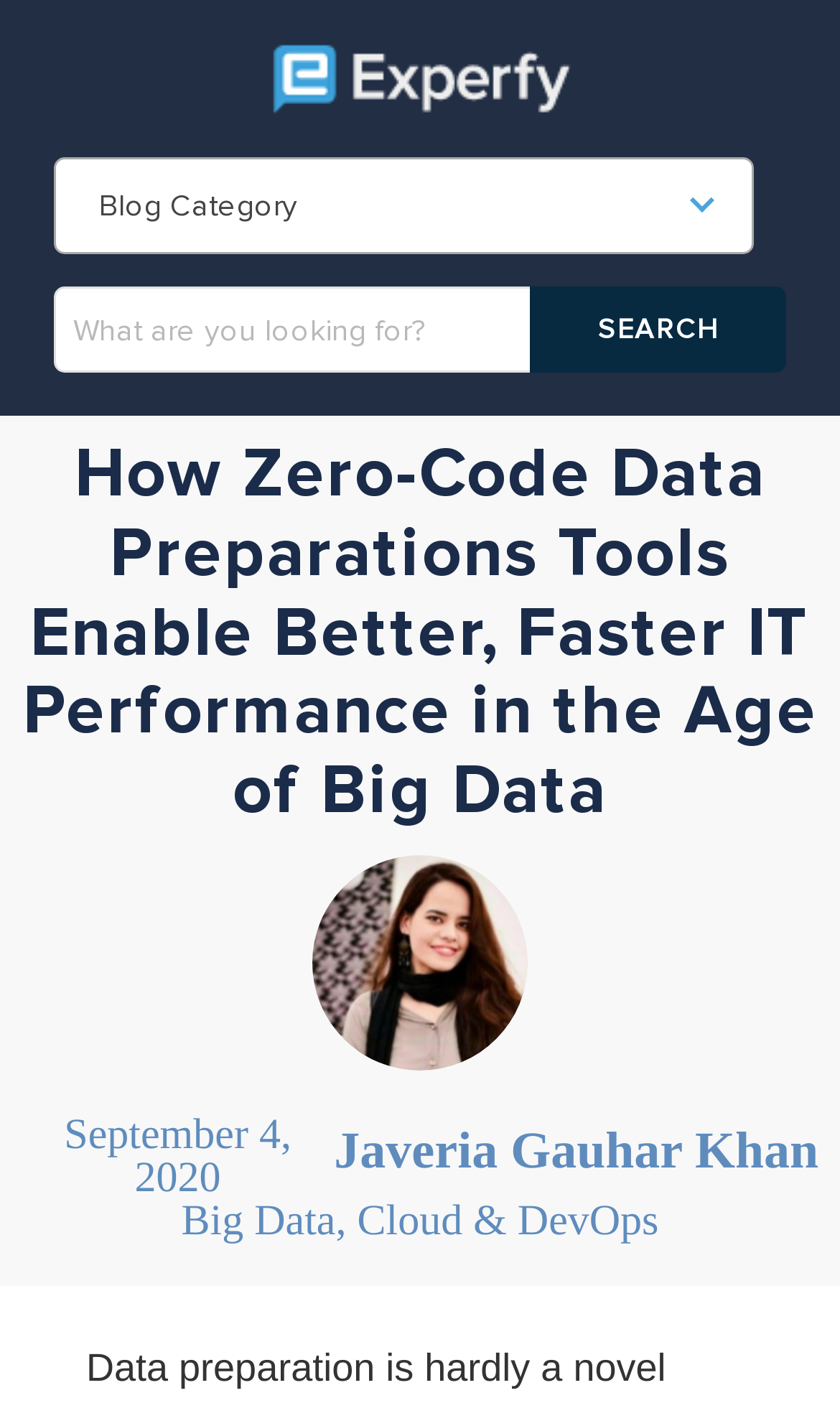Give a complete and precise description of the webpage's appearance.

The webpage appears to be a blog article titled "How Zero-Code Data Preparations Tools Enable Better, Faster IT Performance in the Age of Big Data". At the top, there is a link and an image side by side, taking up most of the width. Below them, there is a combobox labeled "Blog Category" with a textbox and a dropdown menu. 

To the right of the combobox, there is a search bar with a searchbox labeled "Search for:" and a "Search" button. The button has the text "SEARCH" on it. 

The main content of the article begins with a heading that spans almost the entire width of the page. The article text is not provided, but it likely discusses the topic of zero-code data preparations tools and their impact on IT performance.

On the right side of the page, there is an image of a person, Javeria Gauhar Khan, with a link to their name below it. Further down, there are two more links, one to the date "September 4, 2020" and another to the category "Big Data, Cloud & DevOps".